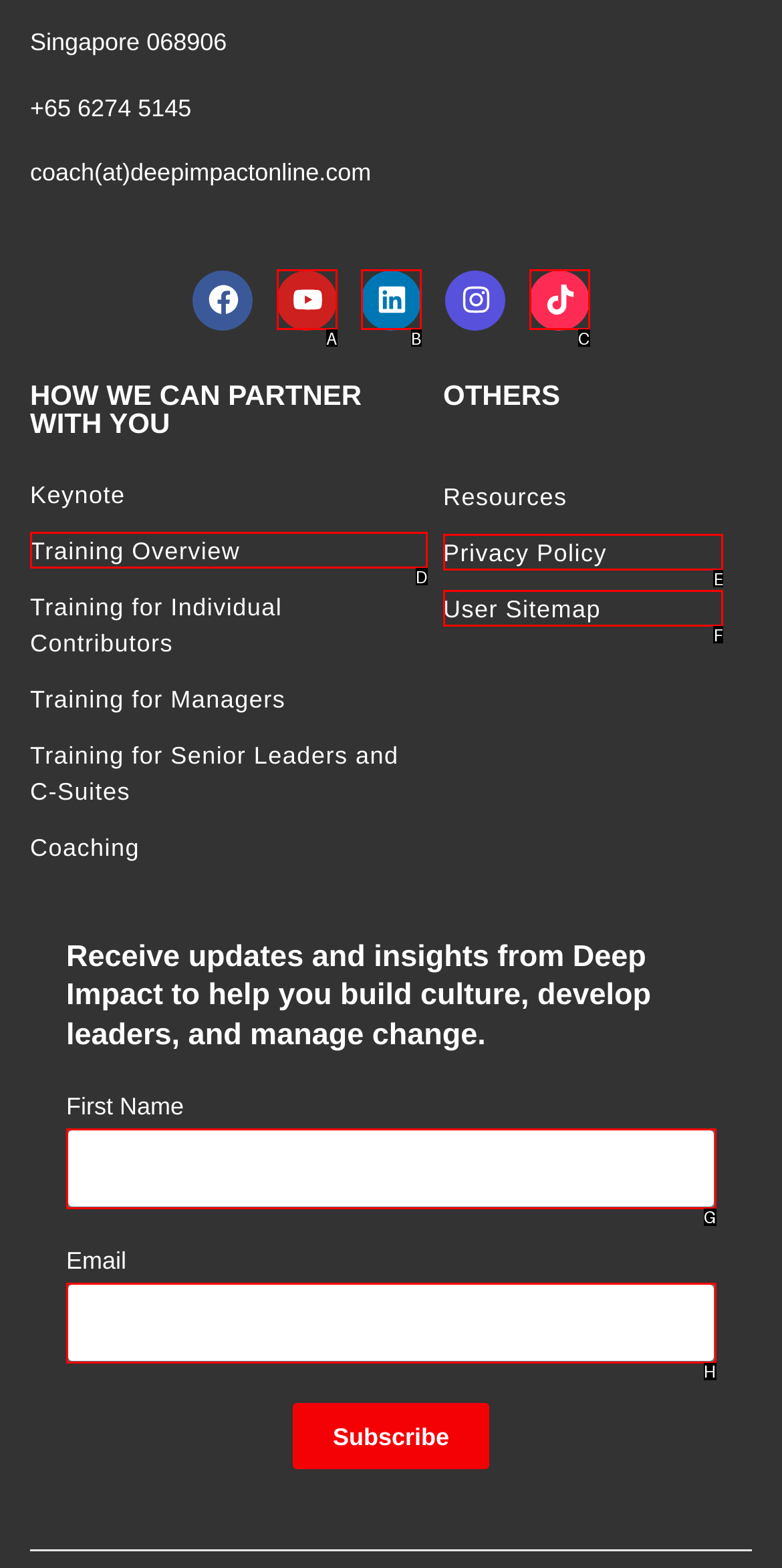Tell me which one HTML element best matches the description: Youtube
Answer with the option's letter from the given choices directly.

A